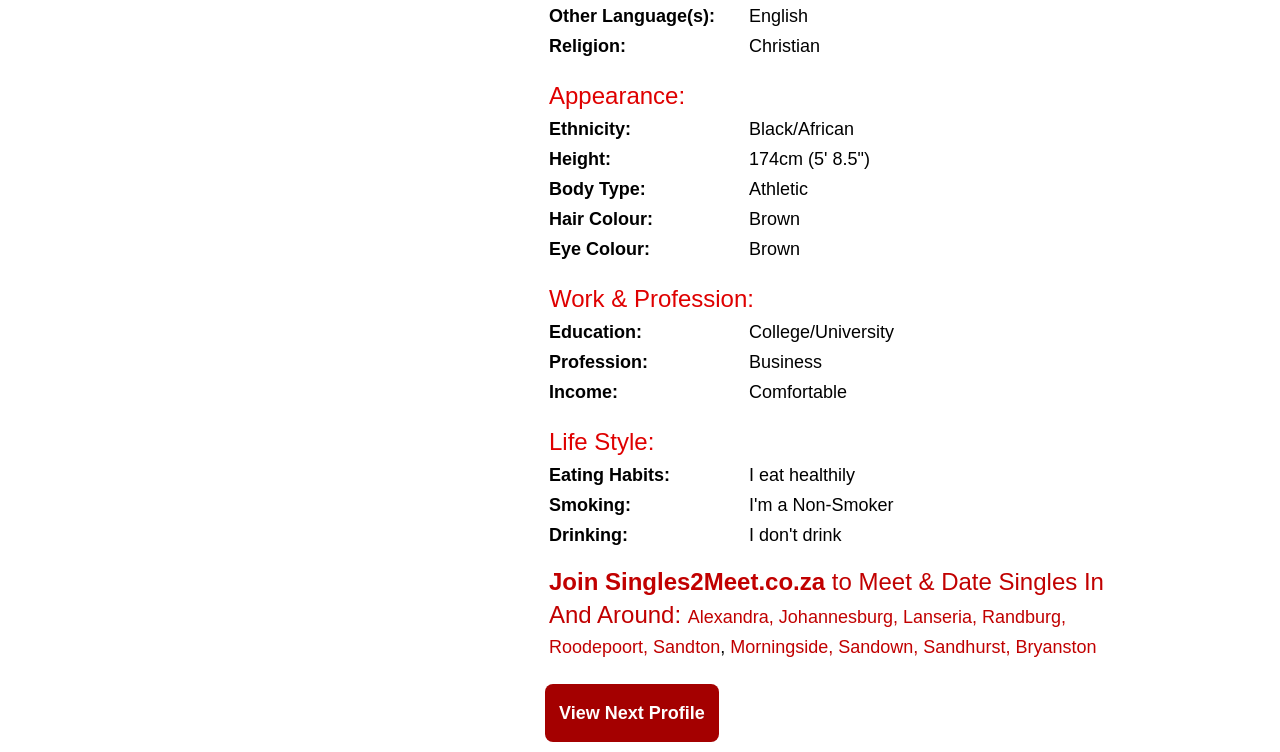Can you determine the bounding box coordinates of the area that needs to be clicked to fulfill the following instruction: "Click to join Singles2Meet.co.za"?

[0.429, 0.755, 0.645, 0.791]